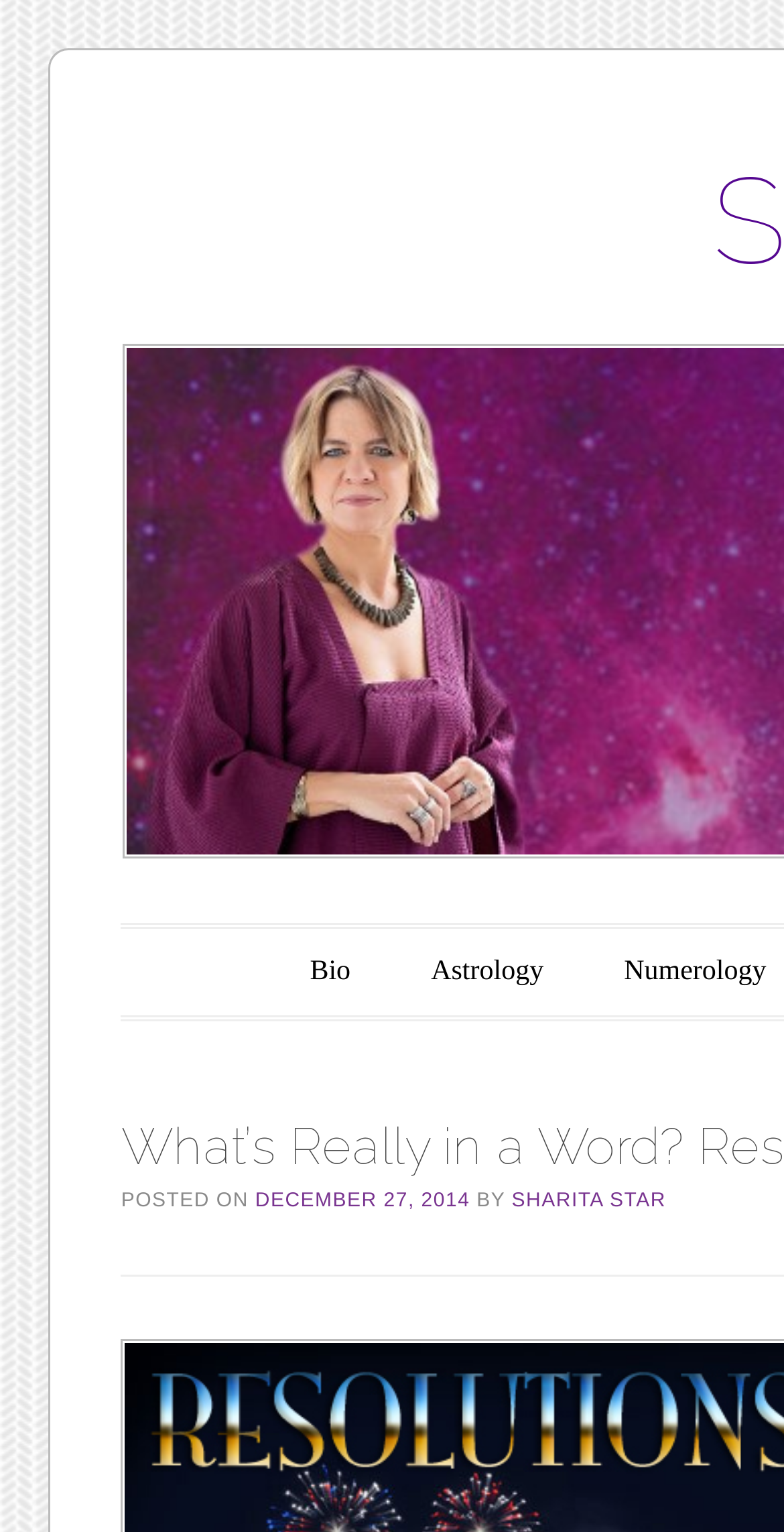What is the category of the post?
Can you give a detailed and elaborate answer to the question?

The category of the post can be inferred from the link 'Astrology' which is located in the main menu.